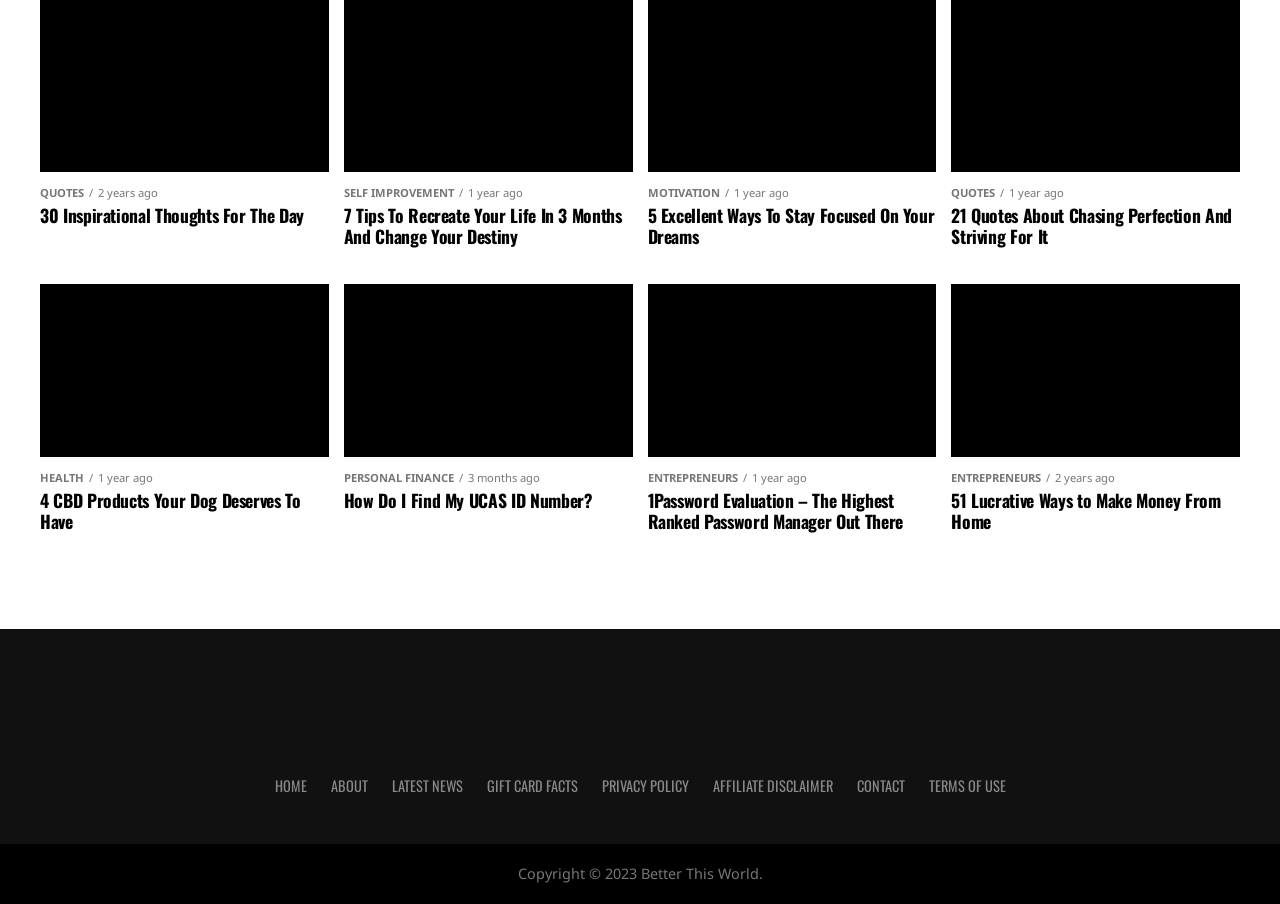How many images are present at the top of the webpage?
Refer to the screenshot and answer in one word or phrase.

2